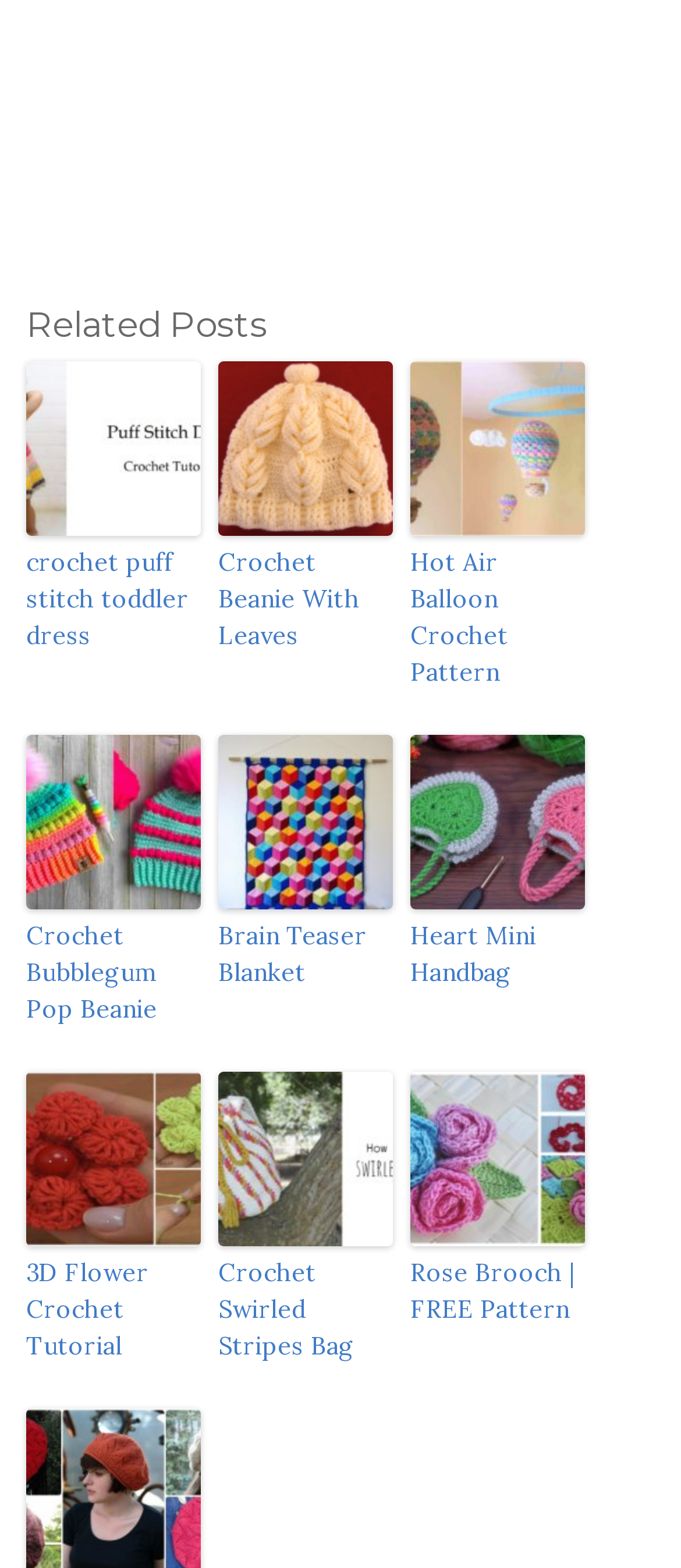Can you specify the bounding box coordinates for the region that should be clicked to fulfill this instruction: "check the 'Rose Brooch | FREE Pattern' image".

[0.603, 0.684, 0.859, 0.795]